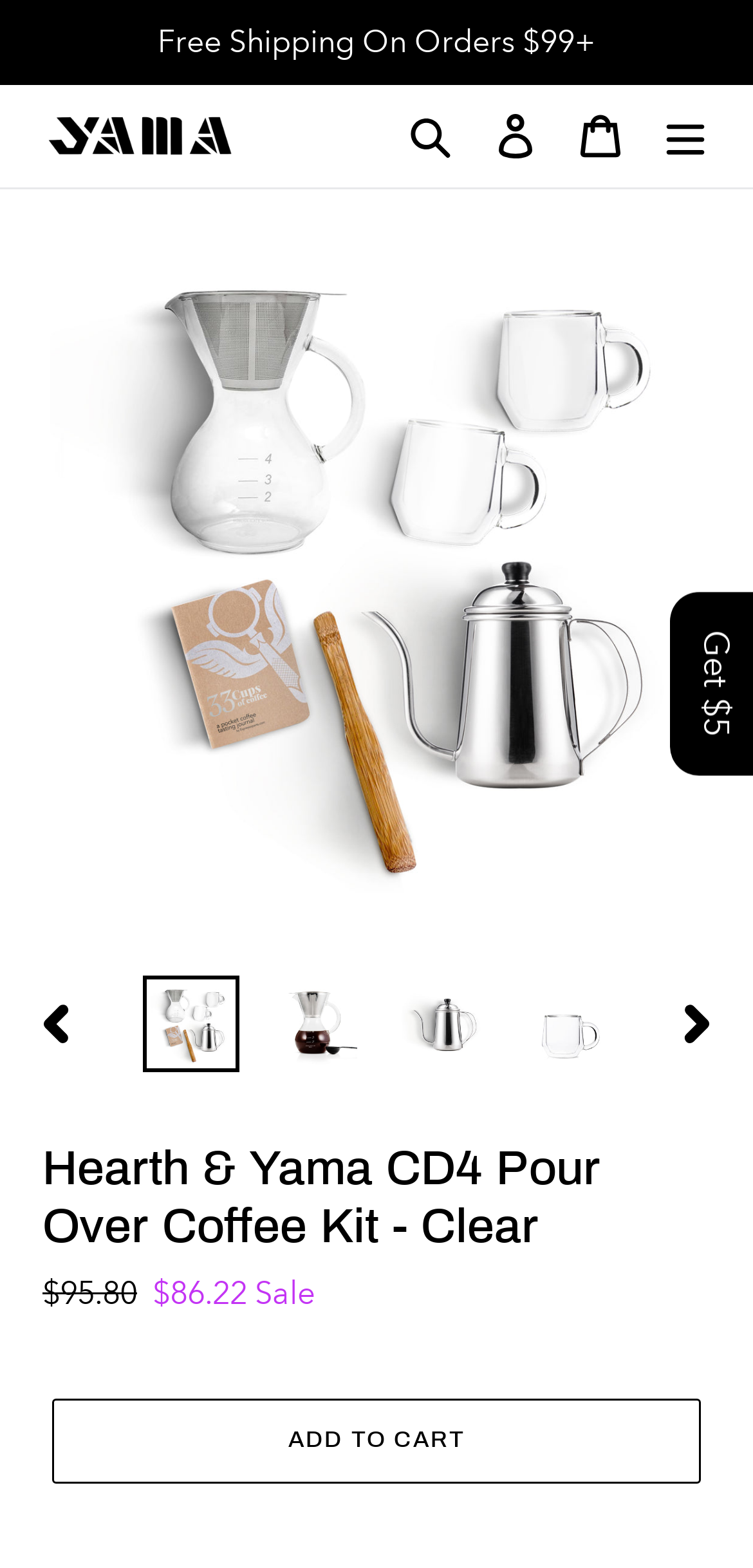Identify the primary heading of the webpage and provide its text.

Hearth & Yama CD4 Pour Over Coffee Kit - Clear